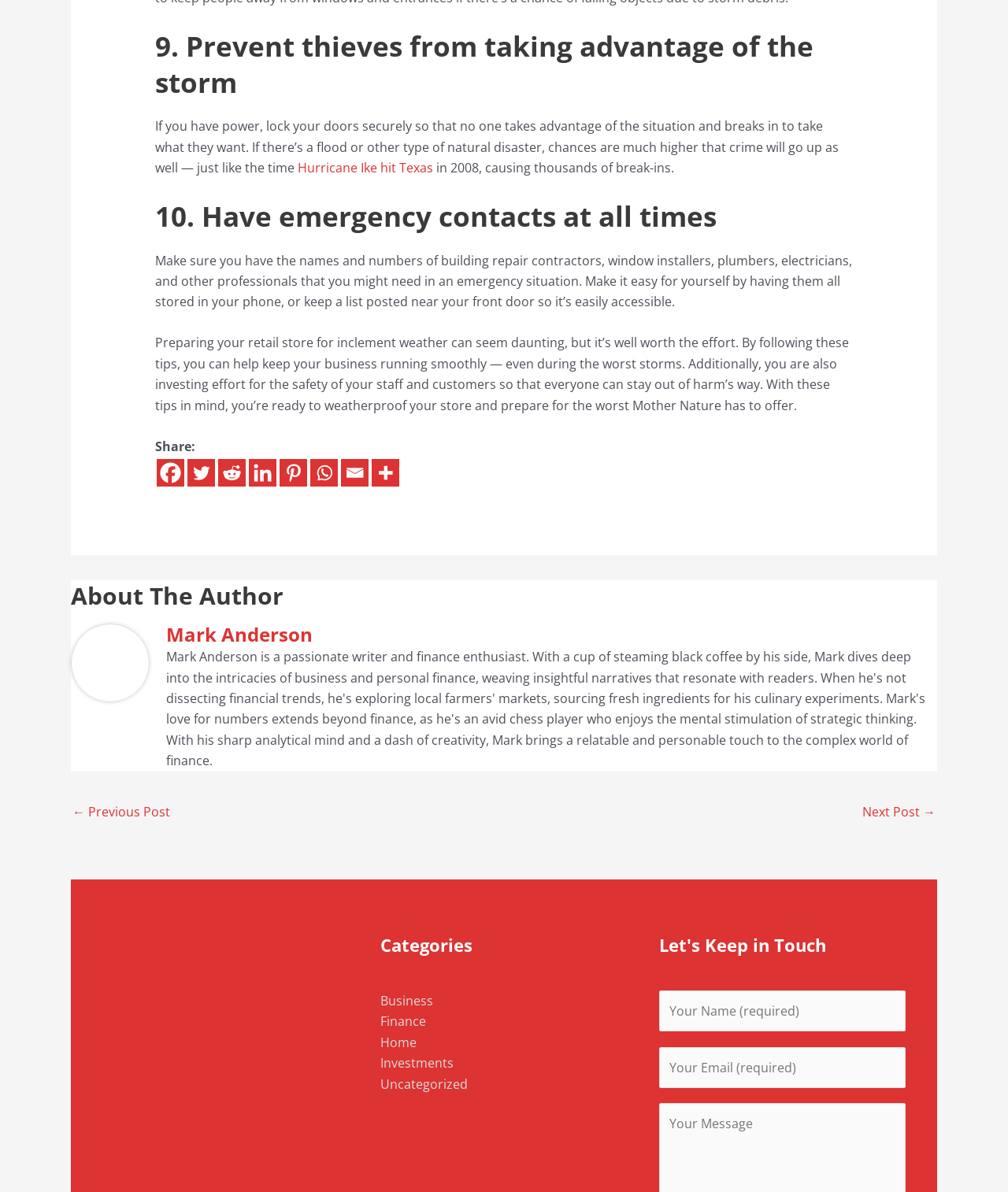Pinpoint the bounding box coordinates of the element you need to click to execute the following instruction: "Click on the link to the previous post". The bounding box should be represented by four float numbers between 0 and 1, in the format [left, top, right, bottom].

[0.072, 0.669, 0.169, 0.694]